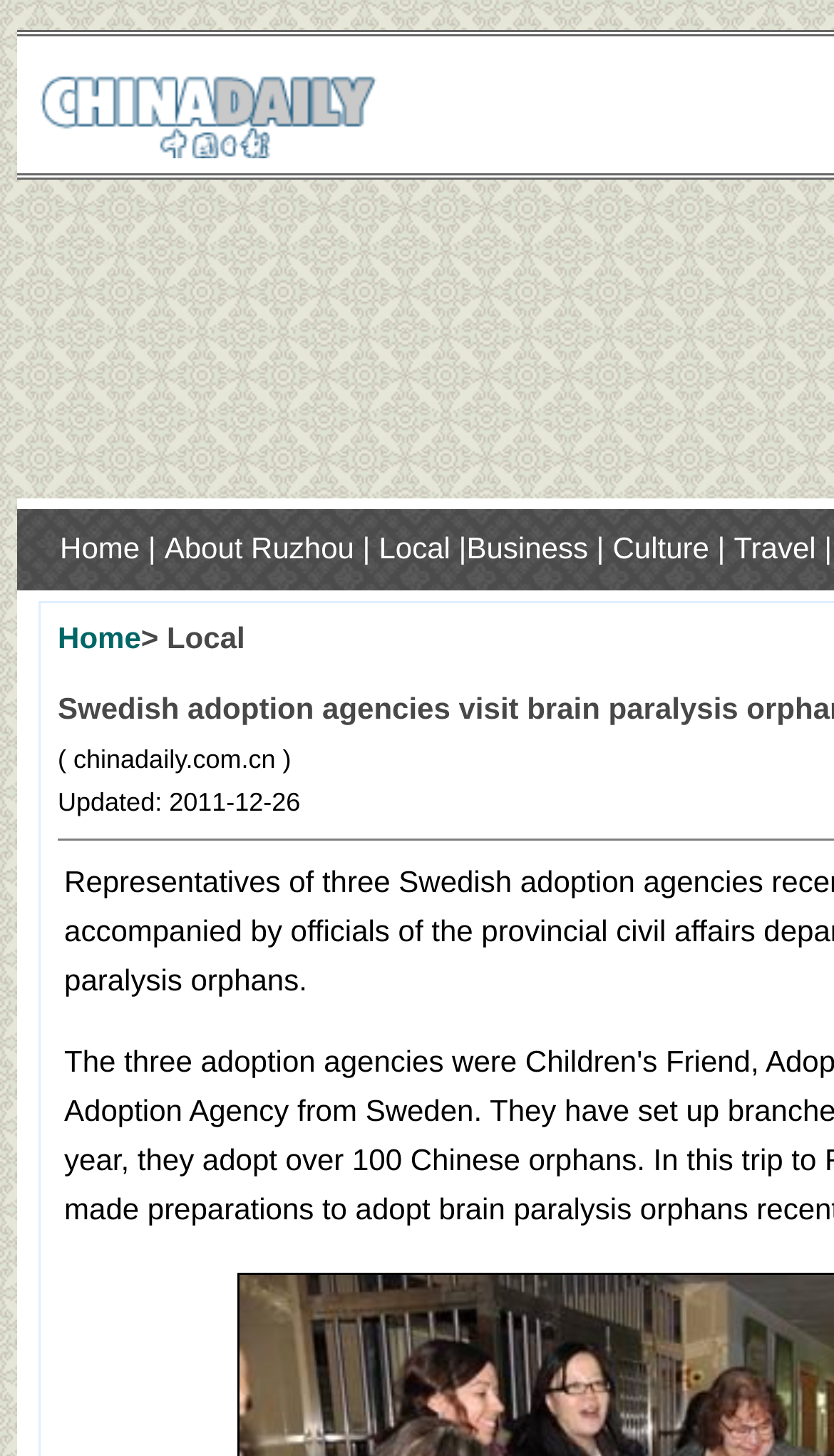Find the bounding box coordinates for the element that must be clicked to complete the instruction: "Click on the image". The coordinates should be four float numbers between 0 and 1, indicated as [left, top, right, bottom].

[0.04, 0.051, 0.46, 0.108]